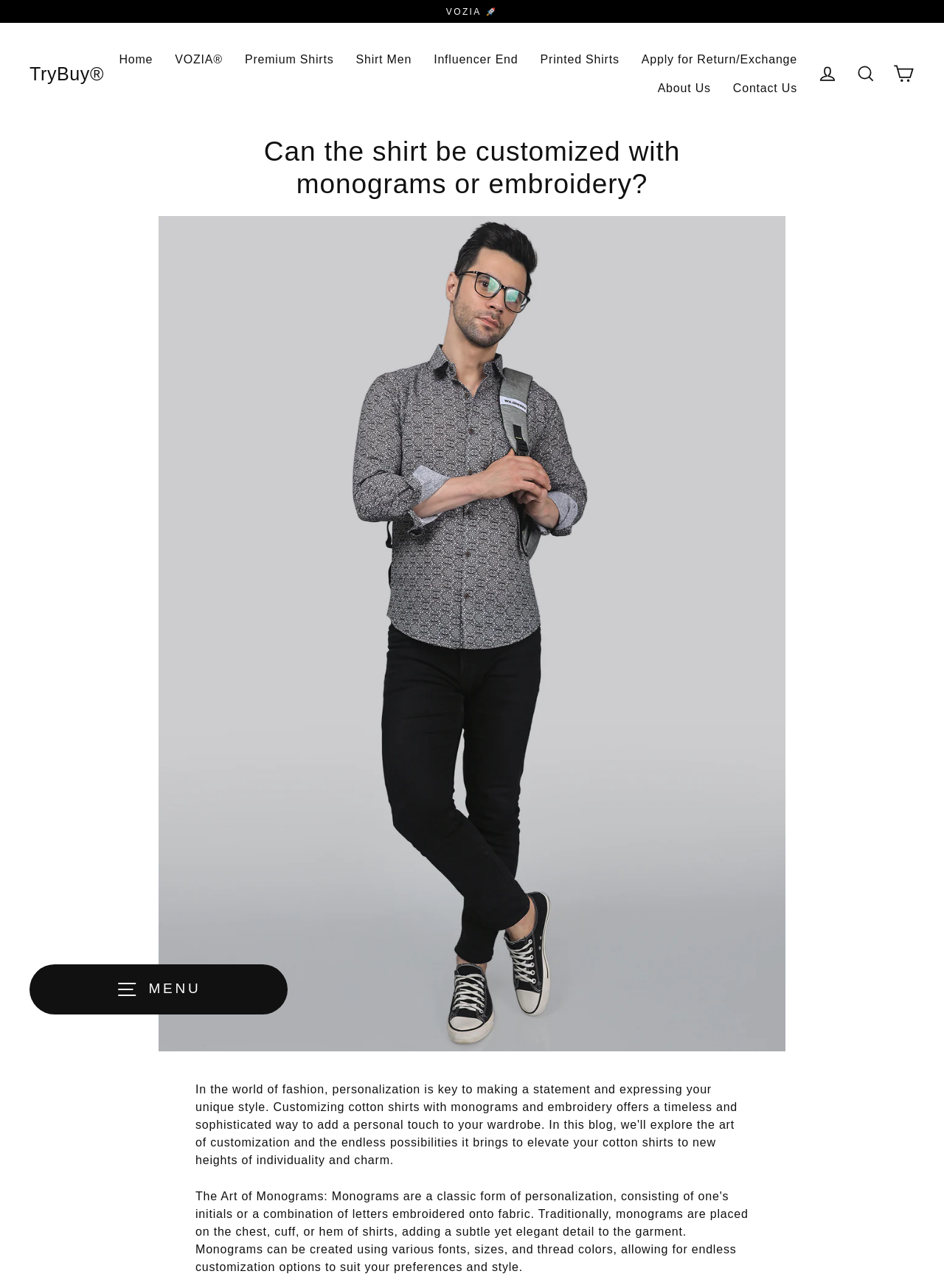Locate the bounding box coordinates of the clickable area needed to fulfill the instruction: "Click on the 'Home' link".

[0.114, 0.035, 0.174, 0.057]